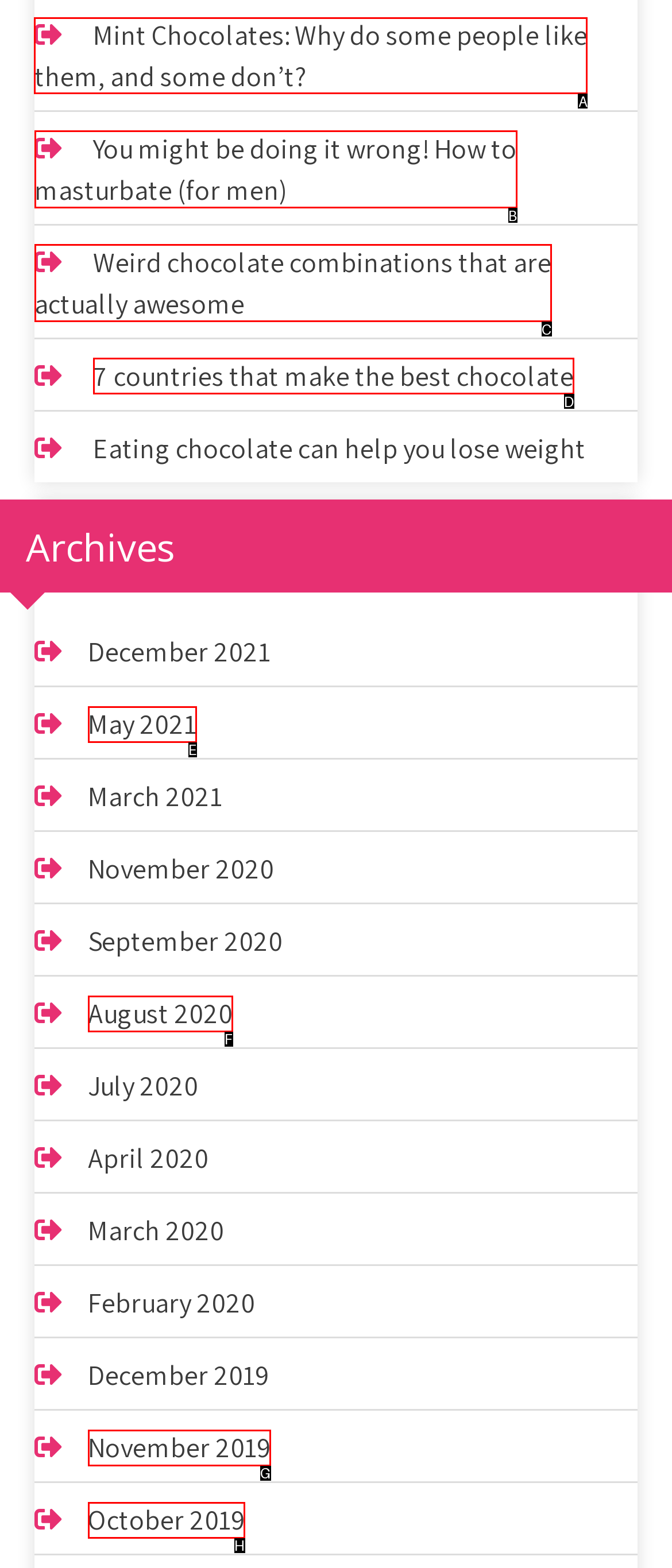Which HTML element should be clicked to fulfill the following task: Search for a dojo?
Reply with the letter of the appropriate option from the choices given.

None